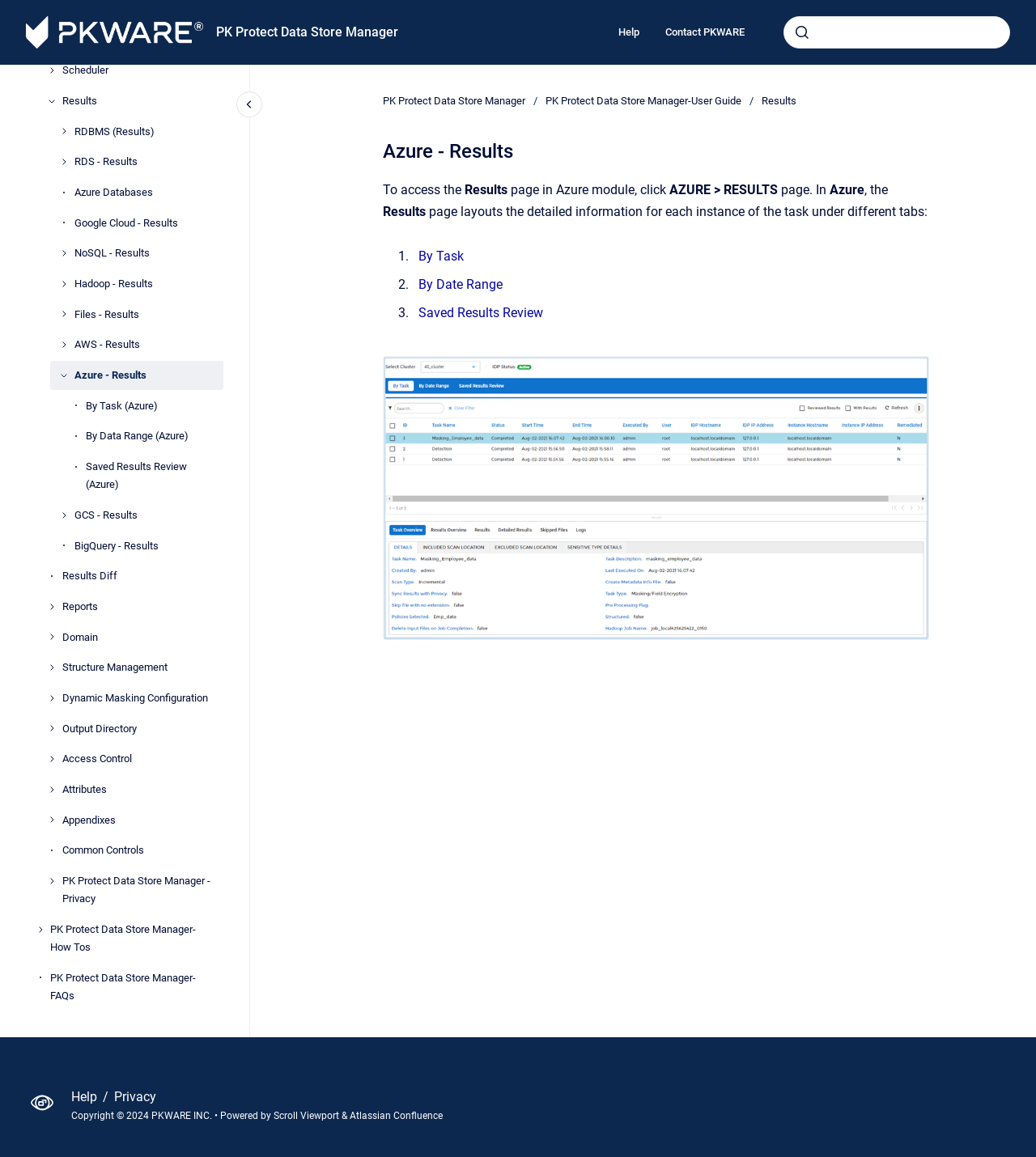What is the purpose of the Results page?
From the screenshot, supply a one-word or short-phrase answer.

to layout detailed information